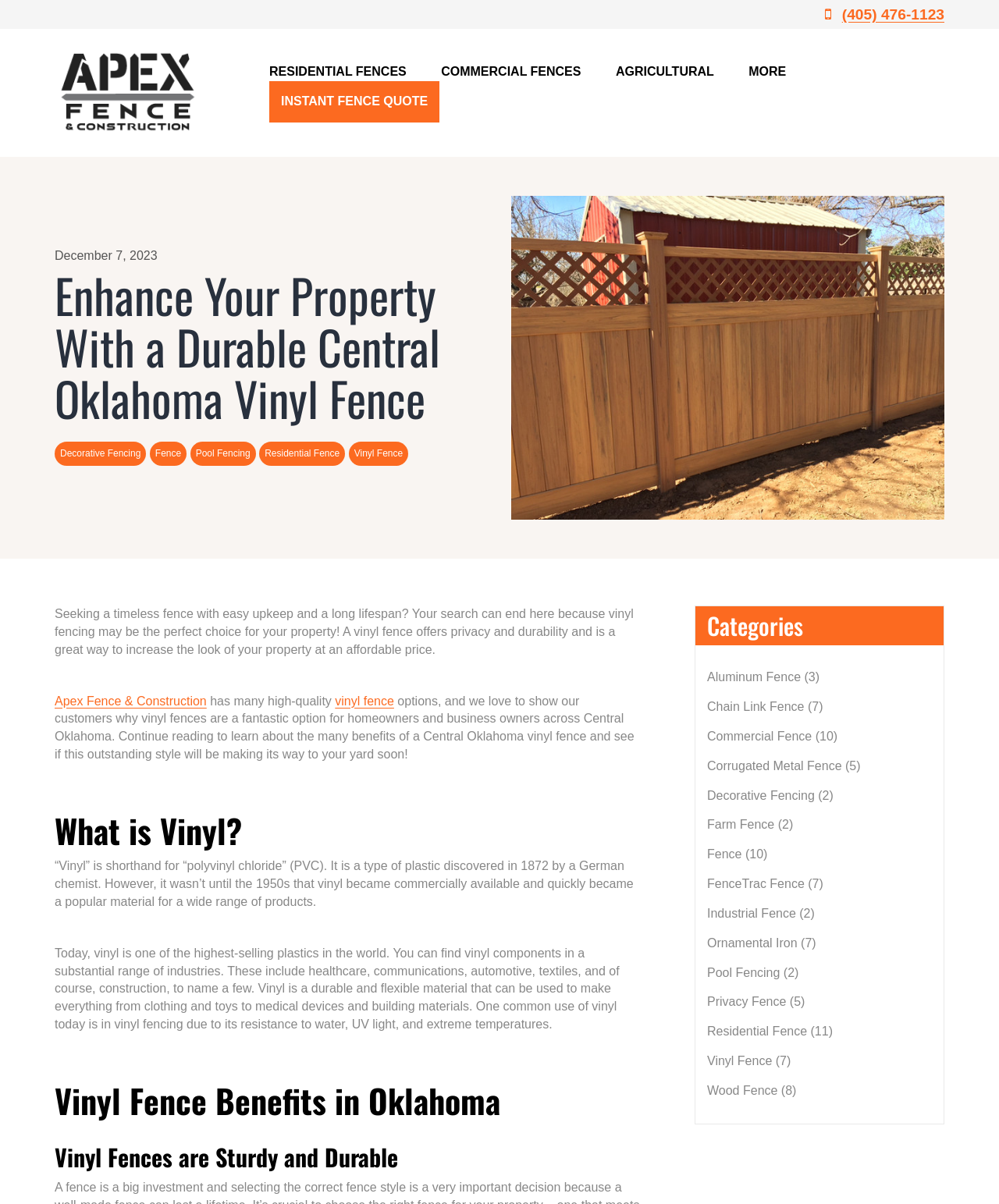Answer in one word or a short phrase: 
What type of fence is being discussed?

Vinyl Fence